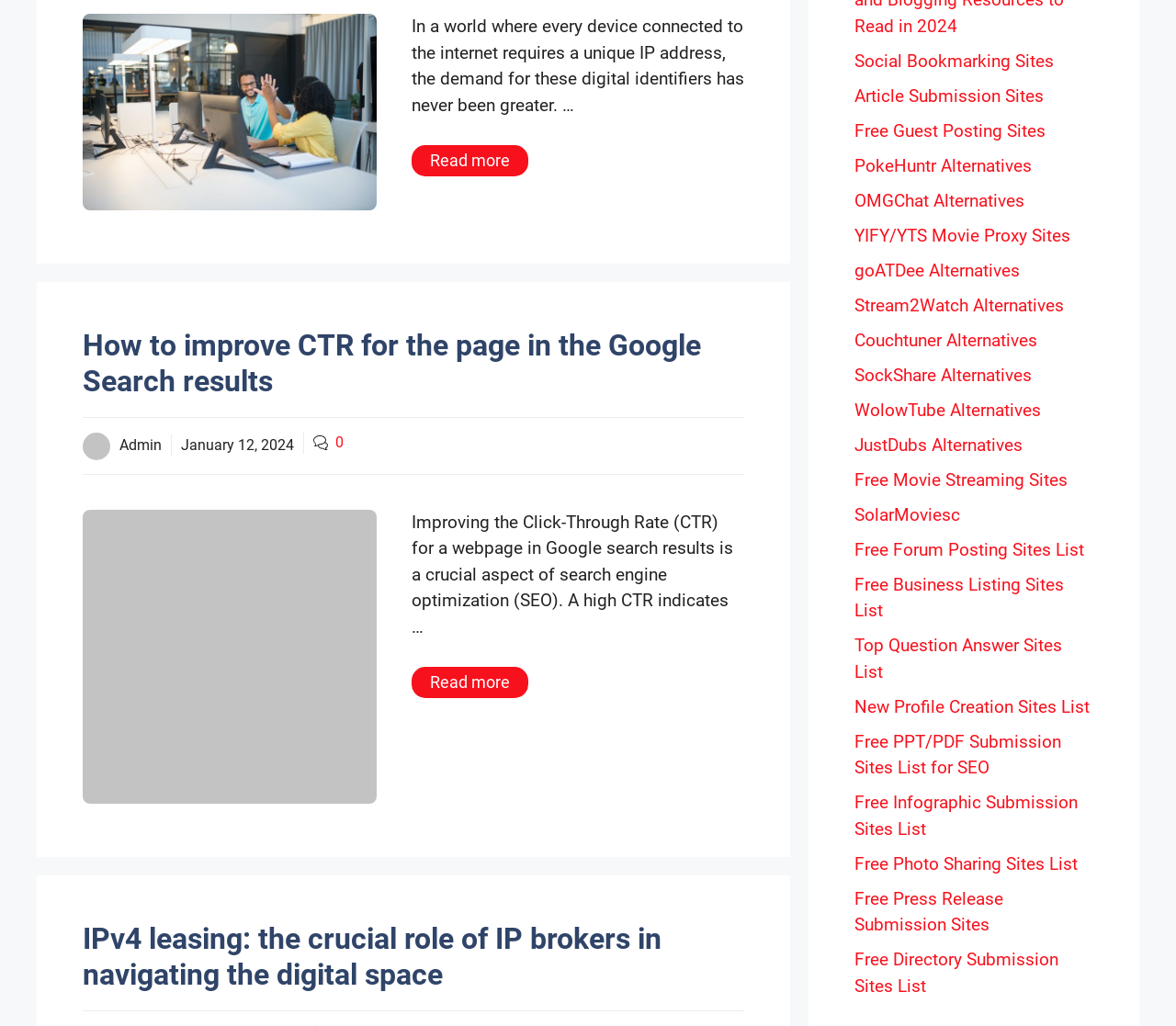Please specify the bounding box coordinates of the element that should be clicked to execute the given instruction: 'Read more about How to improve CTR for the page in the Google Search results'. Ensure the coordinates are four float numbers between 0 and 1, expressed as [left, top, right, bottom].

[0.35, 0.65, 0.449, 0.681]